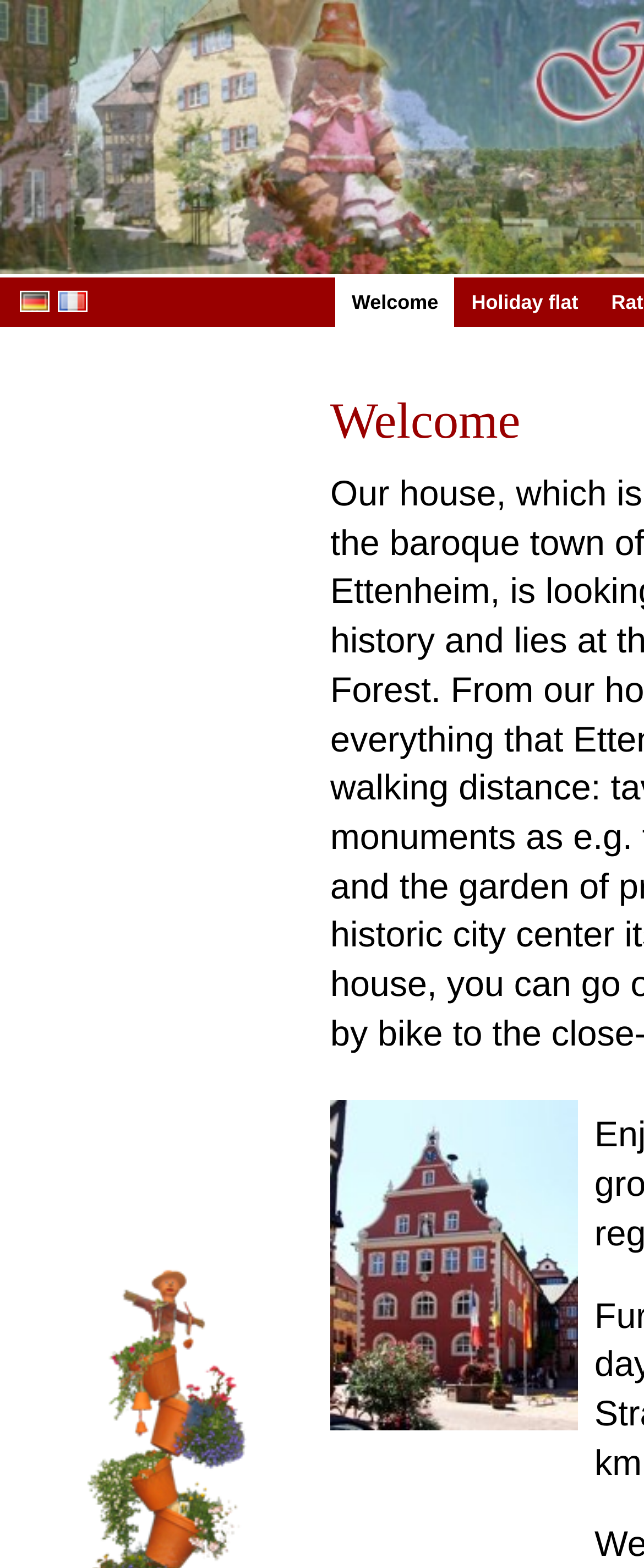Please find the bounding box for the UI component described as follows: "FR".

[0.09, 0.185, 0.136, 0.199]